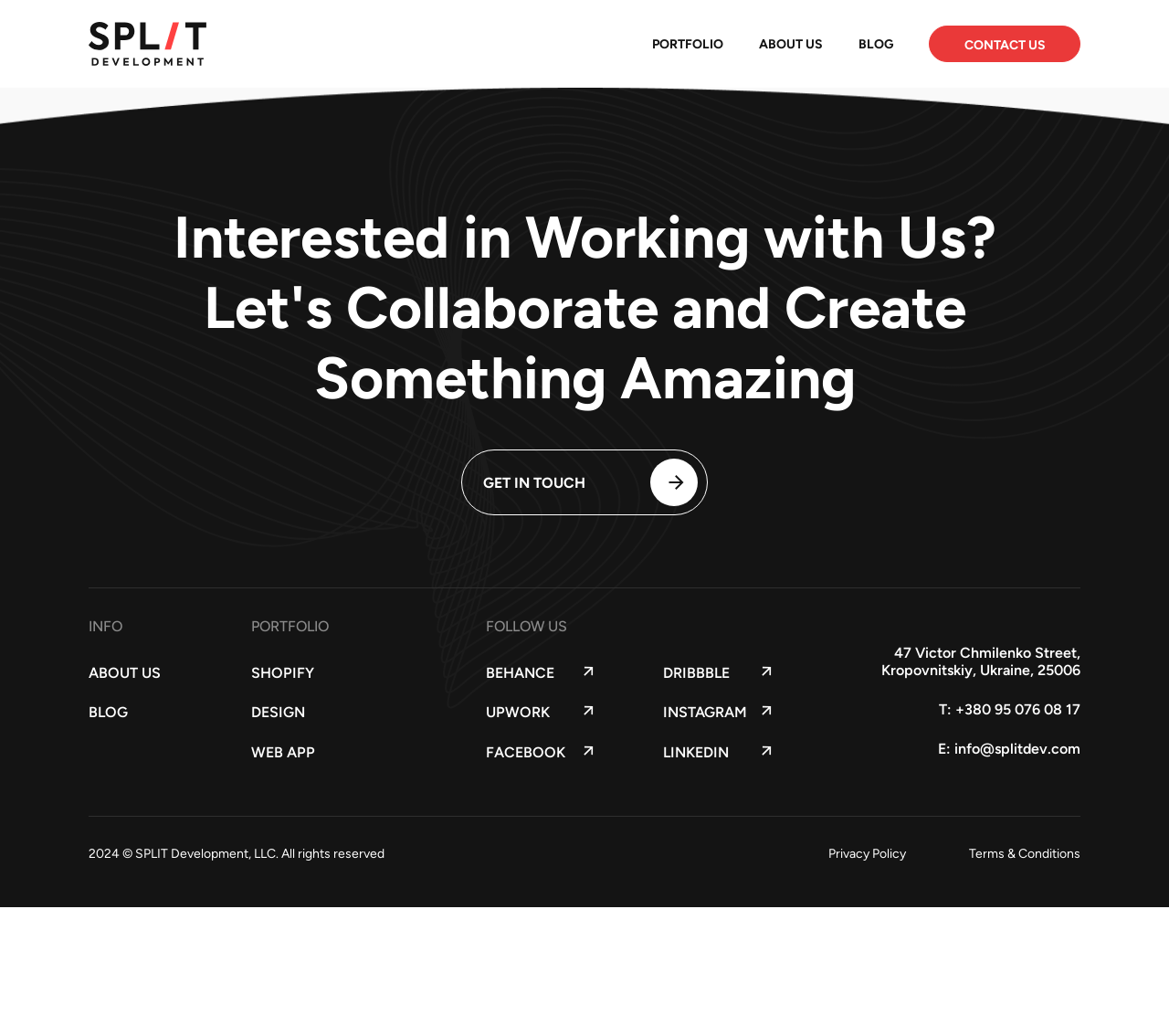Locate the bounding box coordinates of the area to click to fulfill this instruction: "Click the logo". The bounding box should be presented as four float numbers between 0 and 1, in the order [left, top, right, bottom].

[0.076, 0.021, 0.358, 0.063]